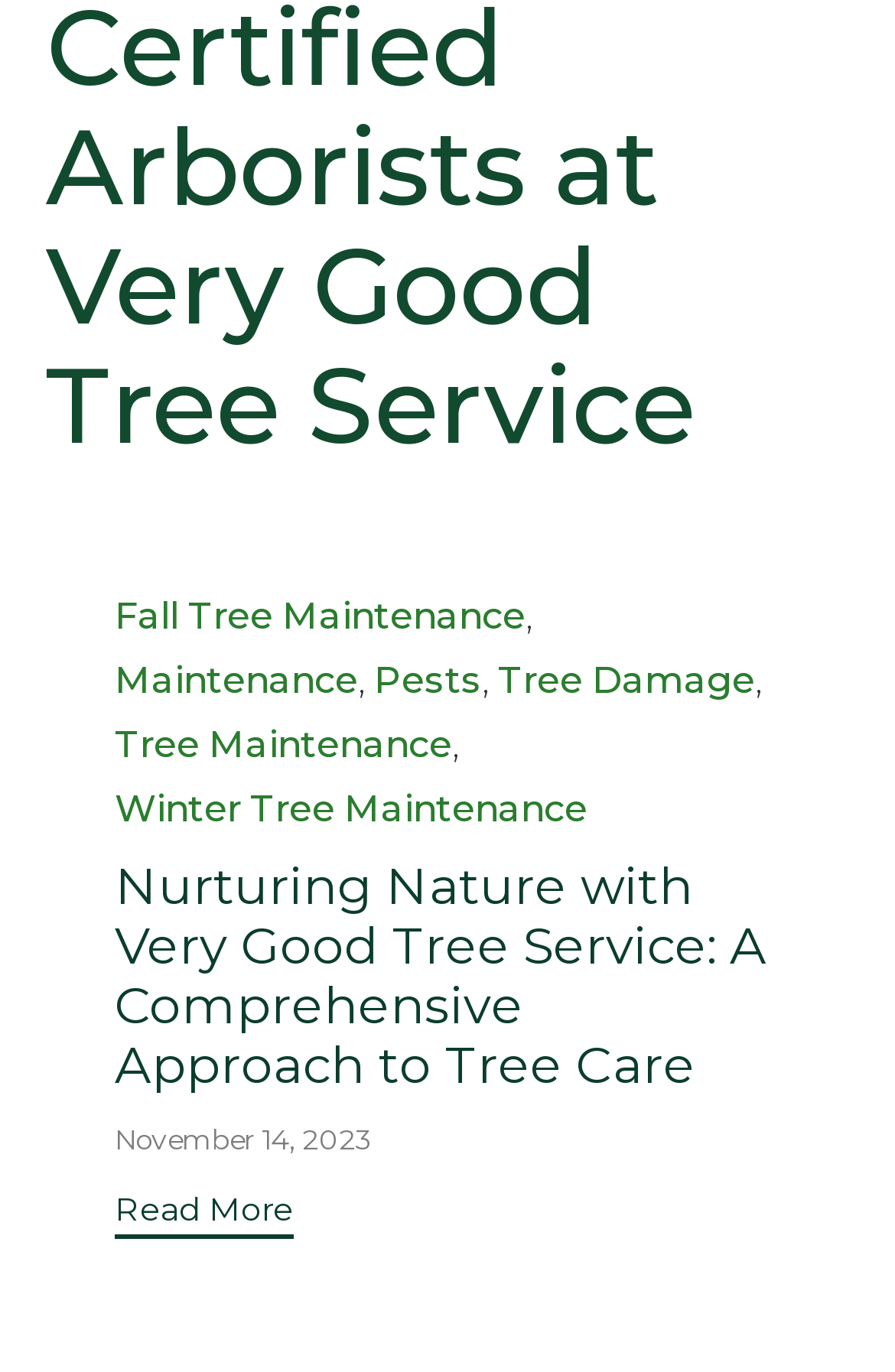Respond with a single word or phrase to the following question:
What is the purpose of the button at the bottom?

Read More